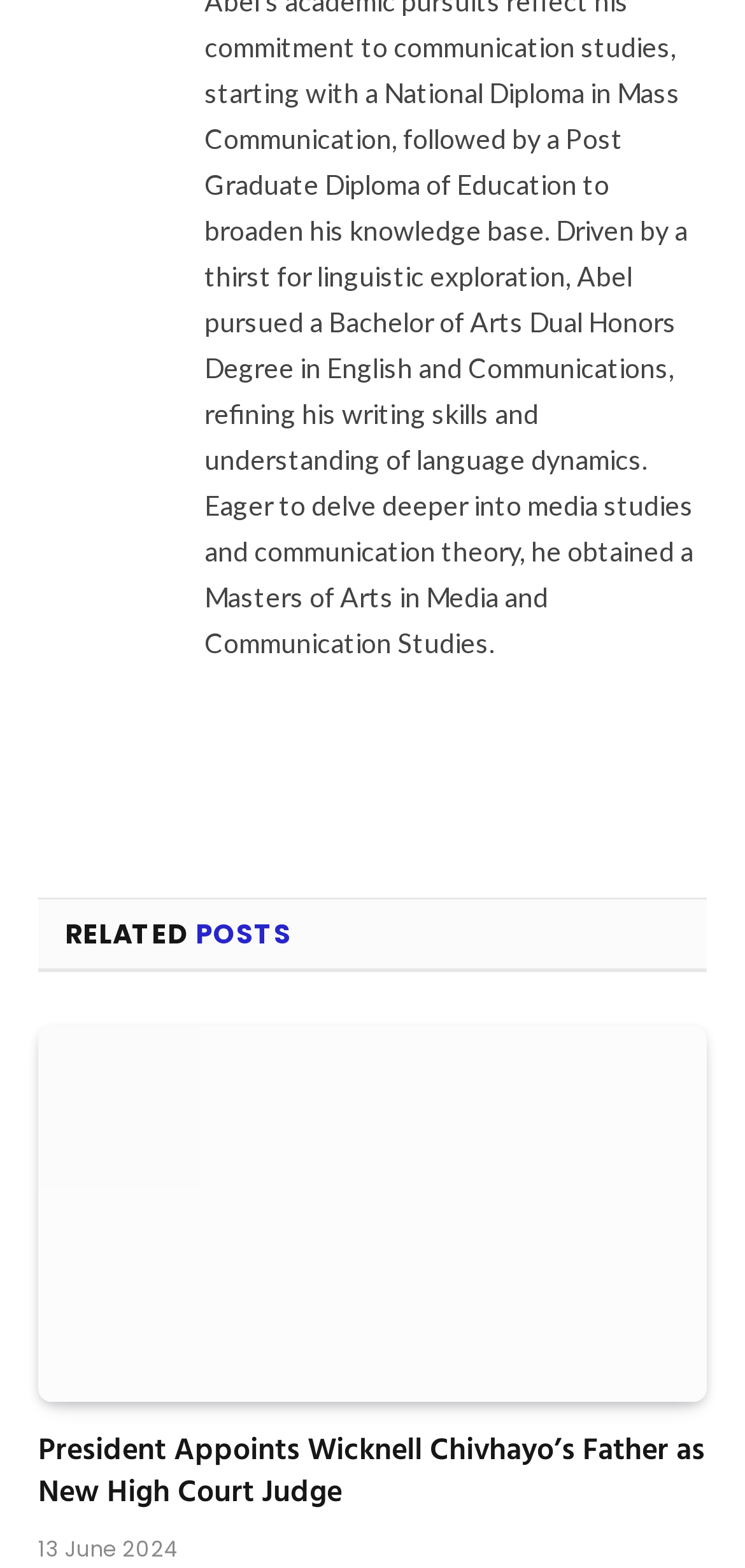Answer briefly with one word or phrase:
What is the date of the first related post?

13 June 2024